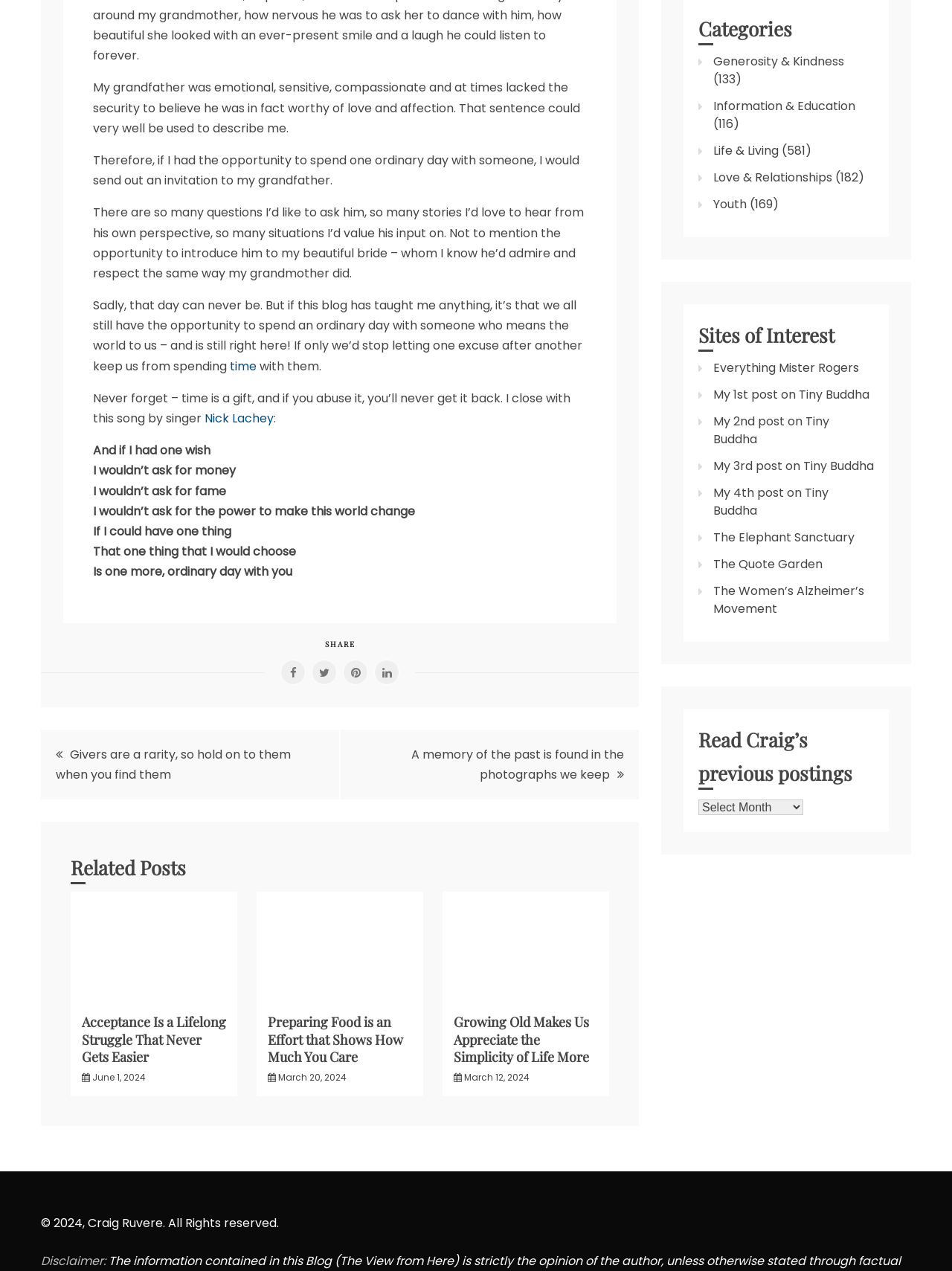Analyze the image and answer the question with as much detail as possible: 
What is the song title mentioned in the text?

The text mentions a song by singer Nick Lachey, and the song title is 'And if I had one wish'. This song is likely a meaningful one to the author, as it is referenced in the text.